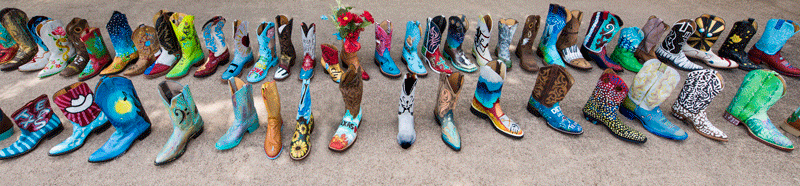What is the significance of the phrase 'Boots on the ground'?
Make sure to answer the question with a detailed and comprehensive explanation.

The phrase 'Boots on the ground' is a playful acknowledgment of both the craftsmanship and the thematic significance of the cowboy boots featured in the Conference Boutique, as mentioned in the caption.